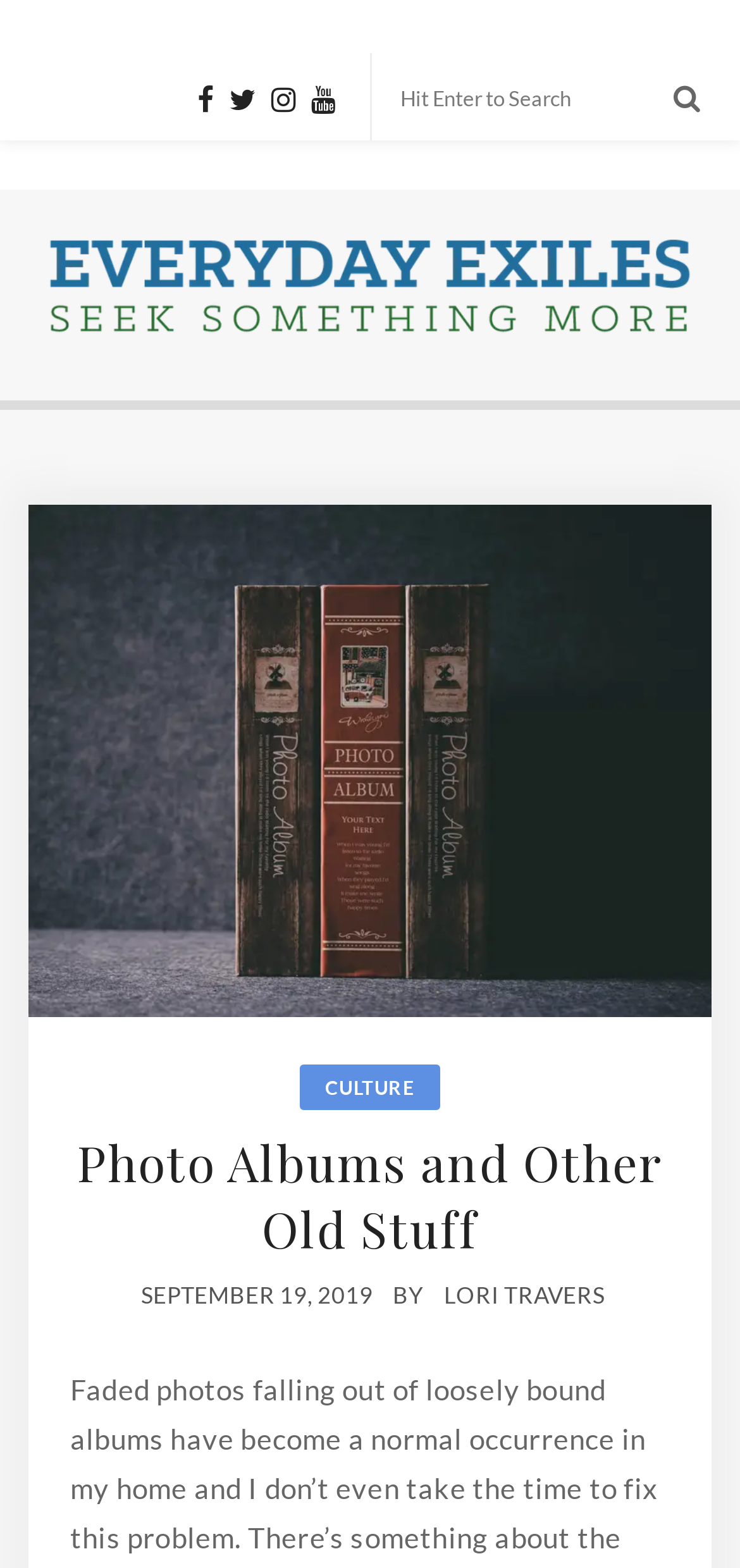Please study the image and answer the question comprehensively:
Who is the author of the article?

I found the author of the article by looking at the link element with ID 784, which has a bounding box coordinate of [0.6, 0.817, 0.817, 0.835] and contains the text 'LORI TRAVERS'.